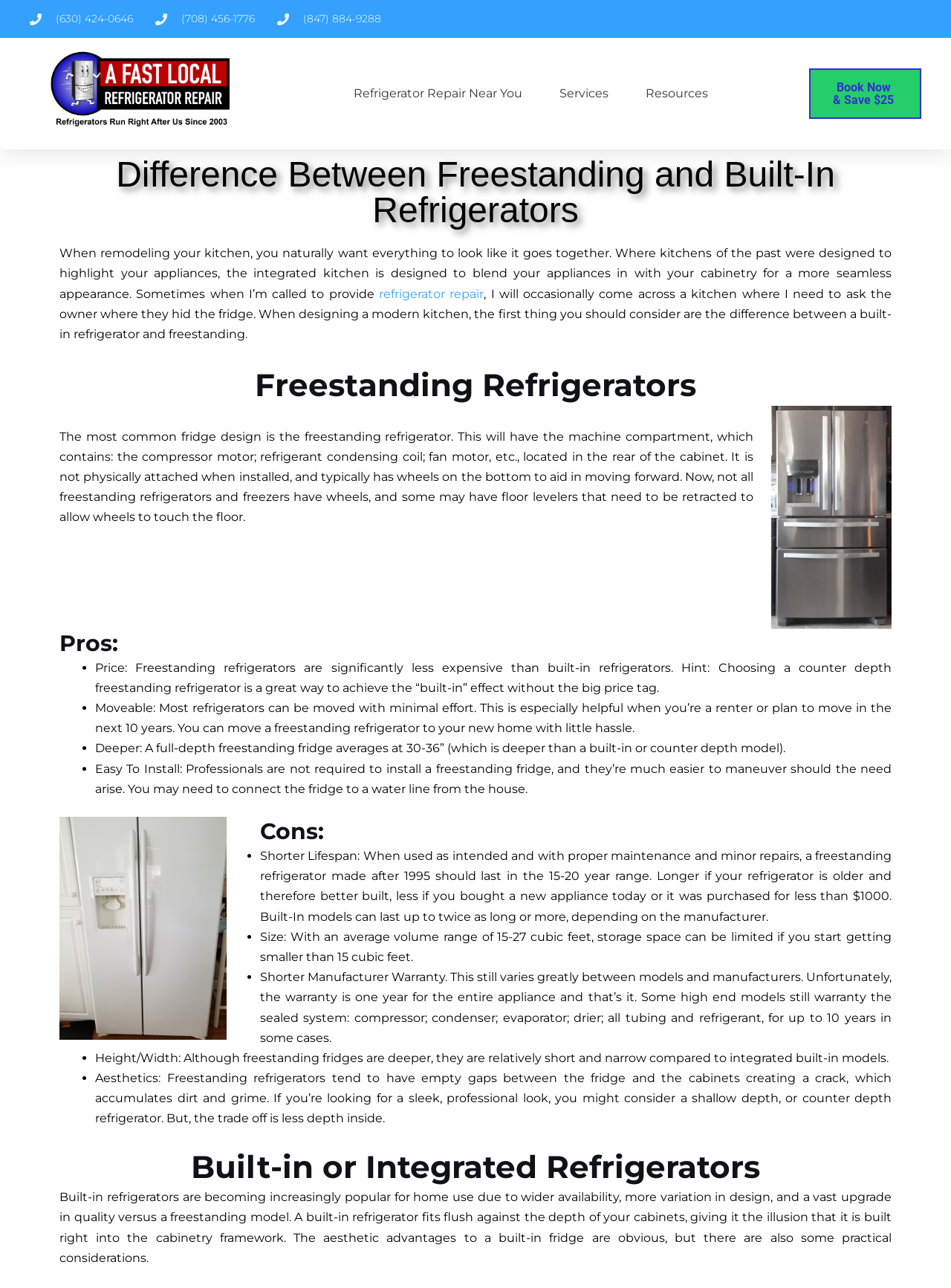Identify and provide the main heading of the webpage.

Difference Between Freestanding and Built-In Refrigerators